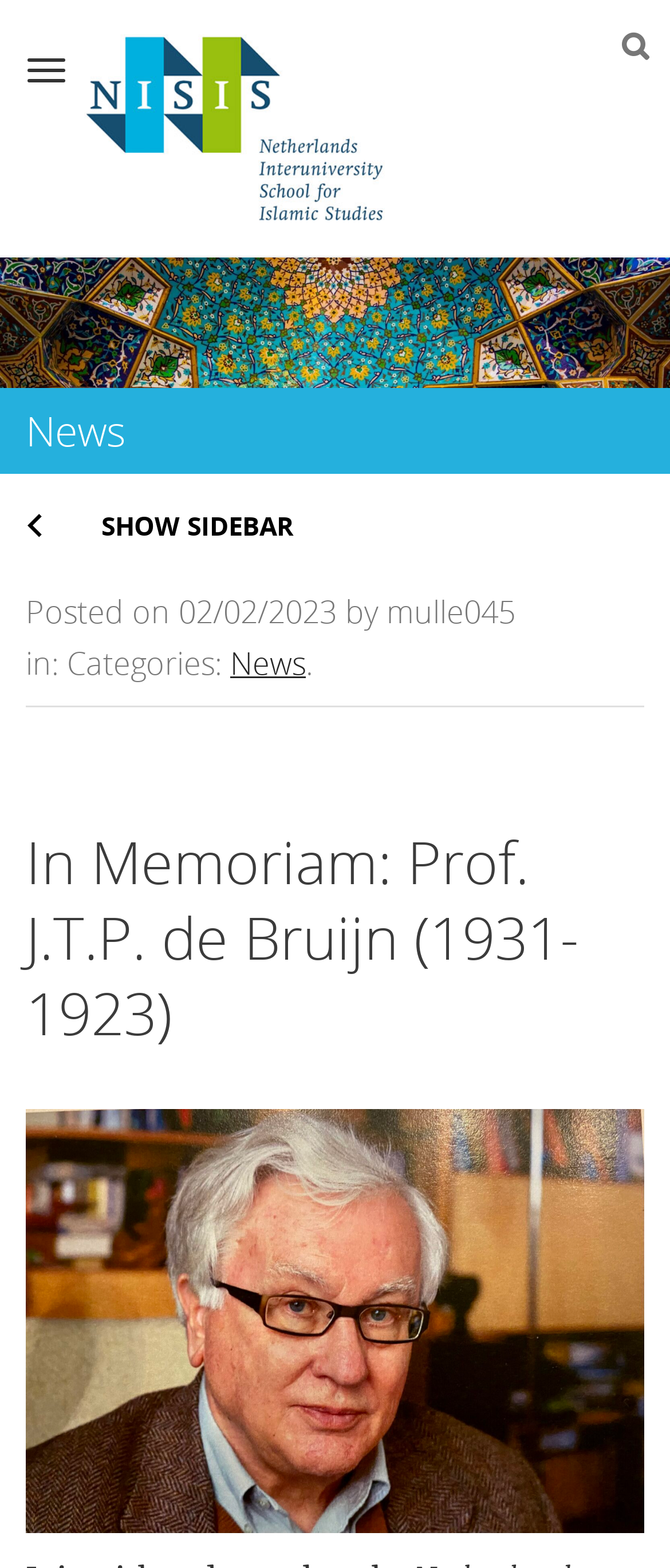What is the category of the latest news?
Please use the image to provide a one-word or short phrase answer.

News